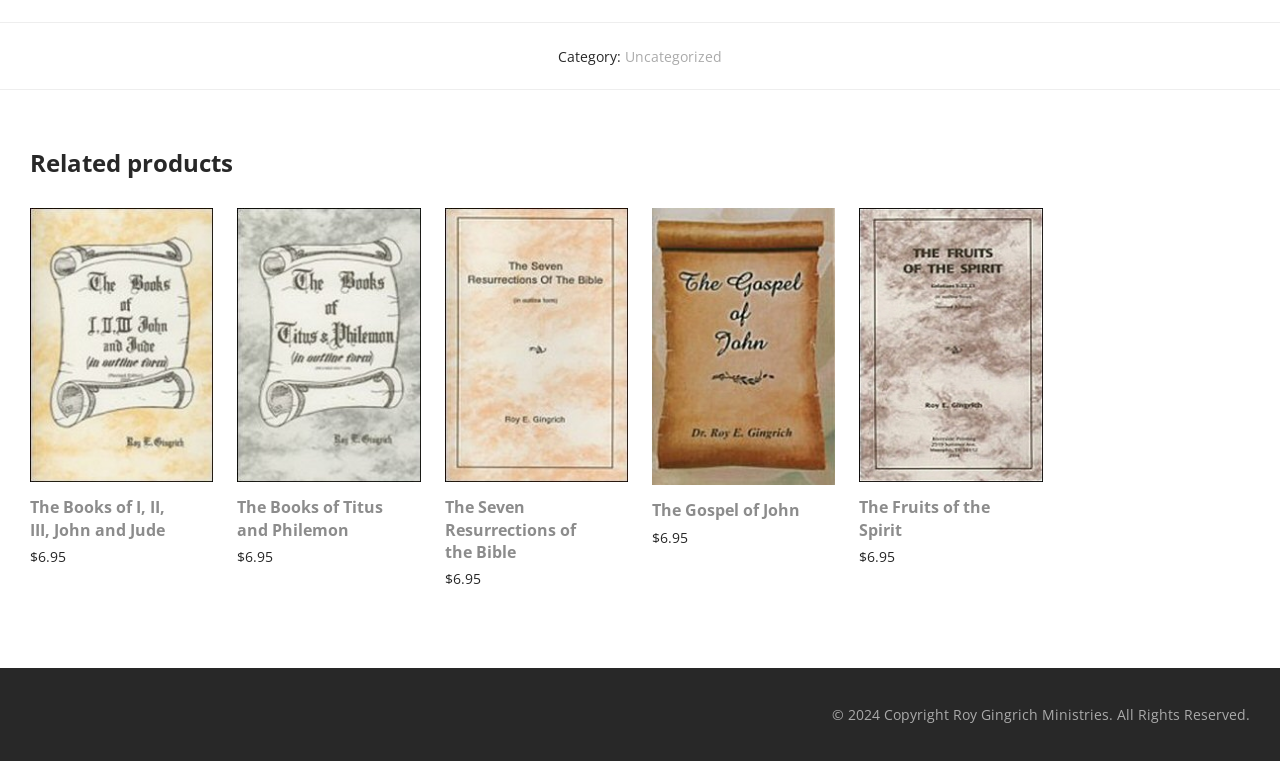Pinpoint the bounding box coordinates of the clickable element to carry out the following instruction: "View details of The Seven Resurrections of the Bible."

[0.347, 0.652, 0.491, 0.74]